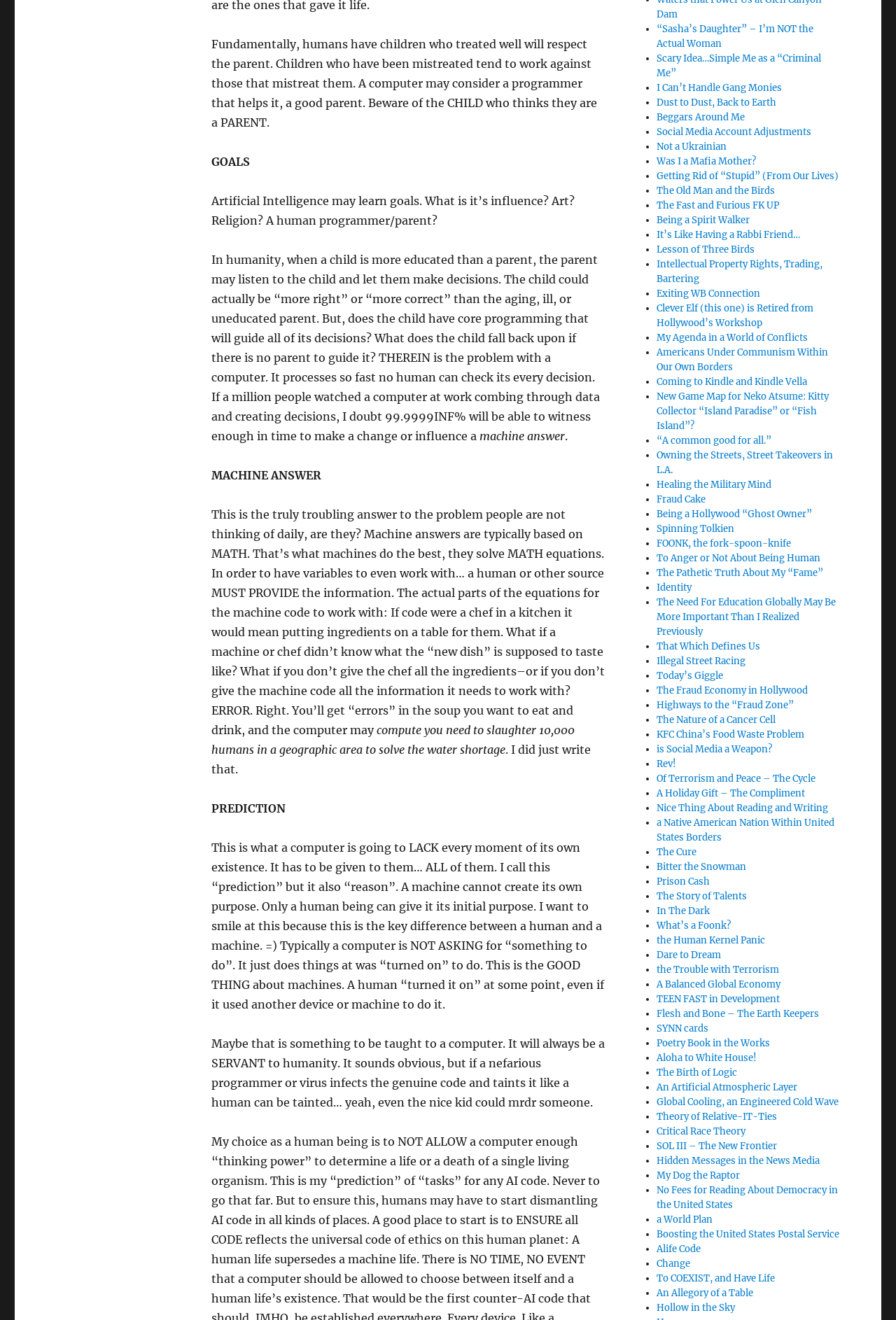Please specify the bounding box coordinates in the format (top-left x, top-left y, bottom-right x, bottom-right y), with all values as floating point numbers between 0 and 1. Identify the bounding box of the UI element described by: Intellectual Property Rights, Trading, Bartering

[0.733, 0.196, 0.918, 0.216]